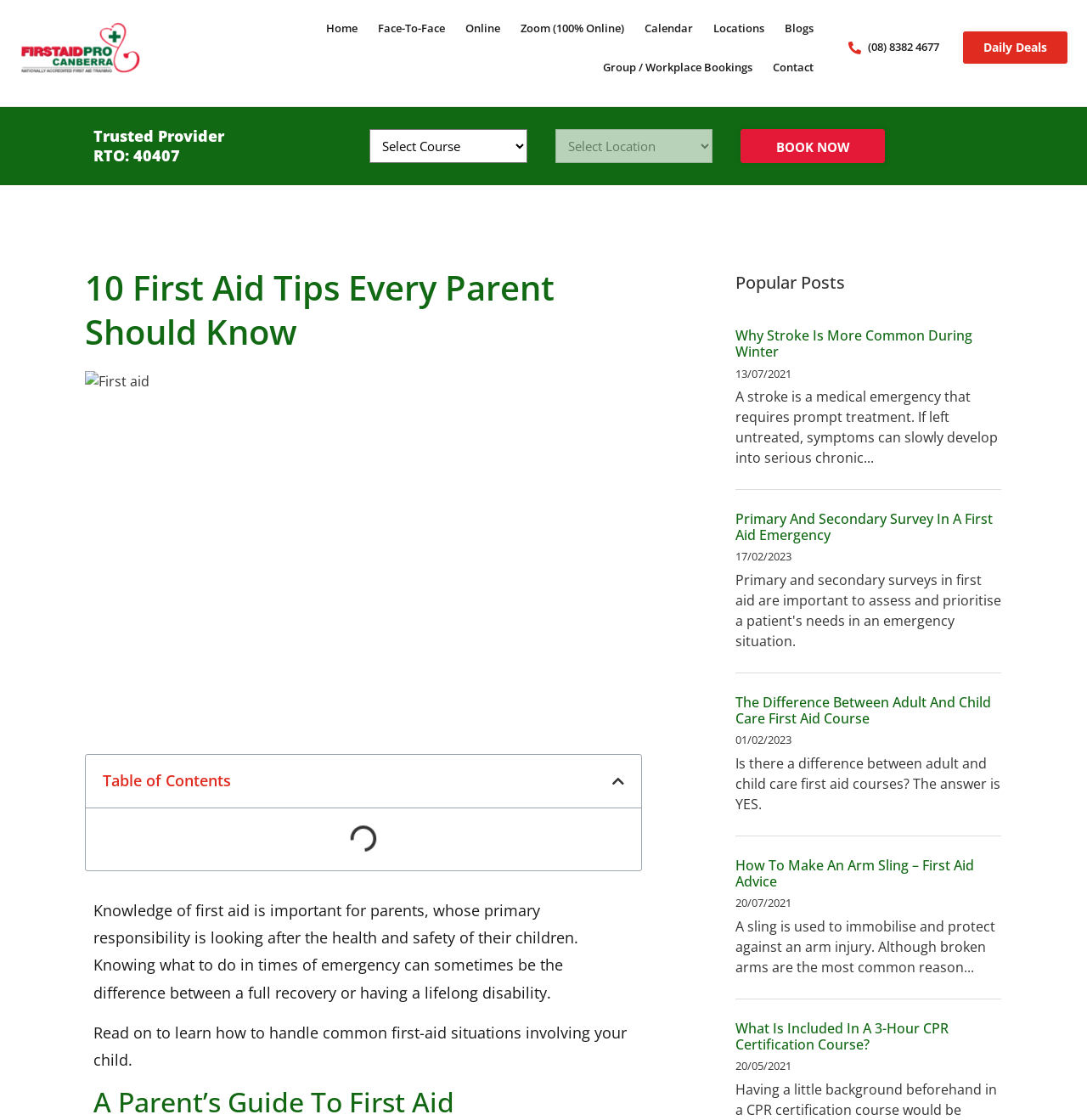Please determine the bounding box coordinates for the UI element described here. Use the format (top-left x, top-left y, bottom-right x, bottom-right y) with values bounded between 0 and 1: BOOK NOW

[0.681, 0.115, 0.814, 0.146]